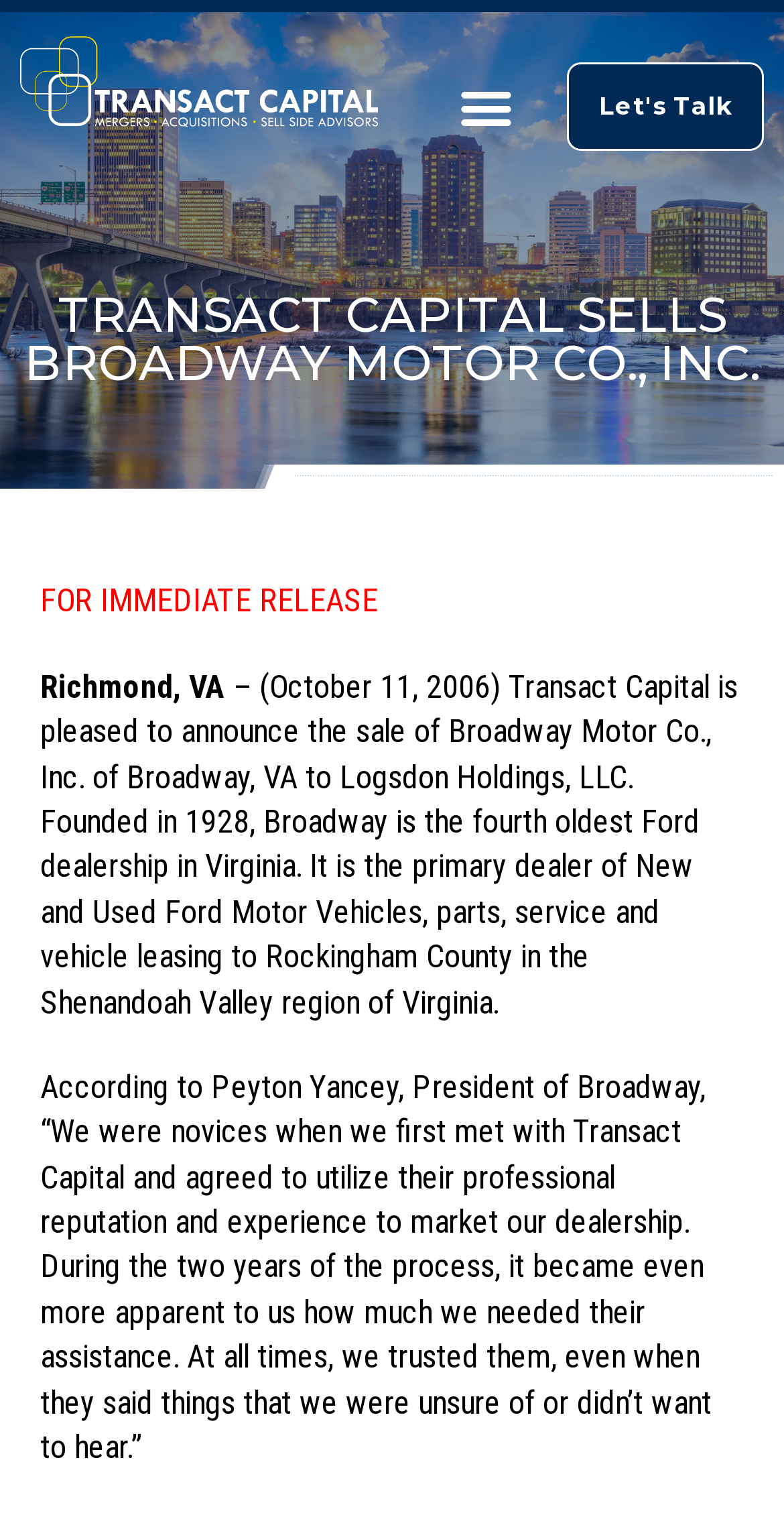Who is the President of Broadway?
Give a detailed explanation using the information visible in the image.

The answer can be found in the StaticText element with the text 'According to Peyton Yancey, President of Broadway, “We were novices when we first met with Transact Capital and agreed to utilize their professional reputation and experience to market our dealership.' which indicates that Peyton Yancey is the President of Broadway.